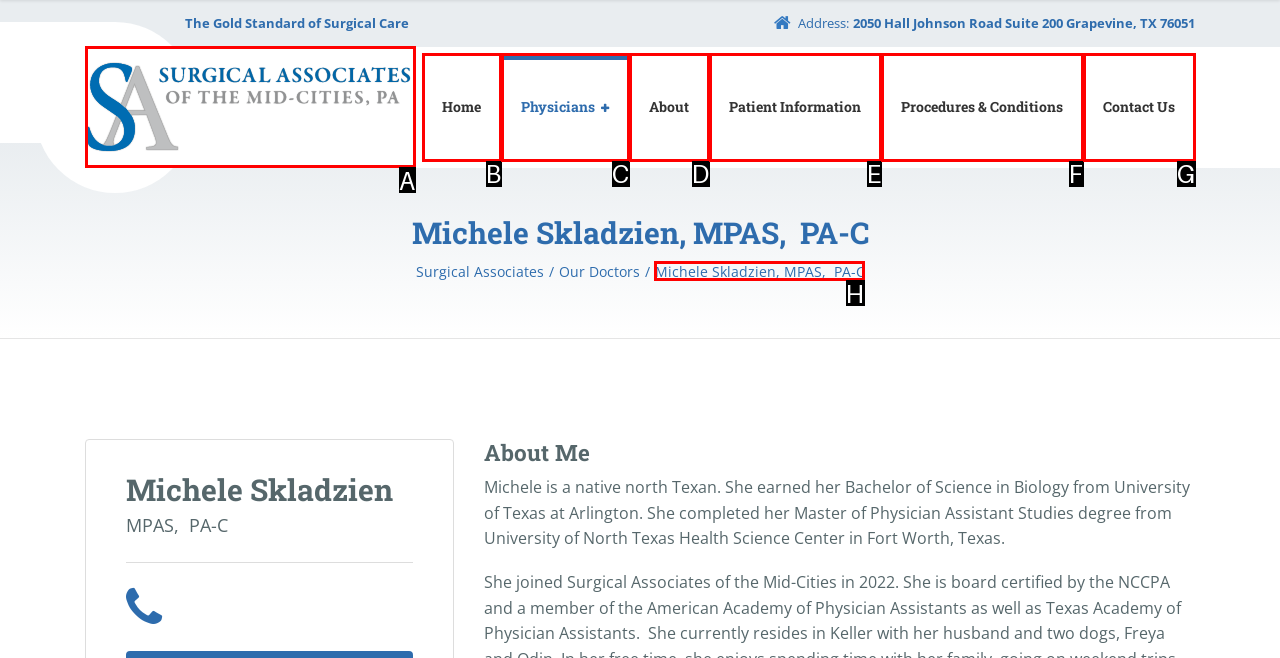Identify the correct UI element to click for the following task: Read about Michele Skladzien Choose the option's letter based on the given choices.

H